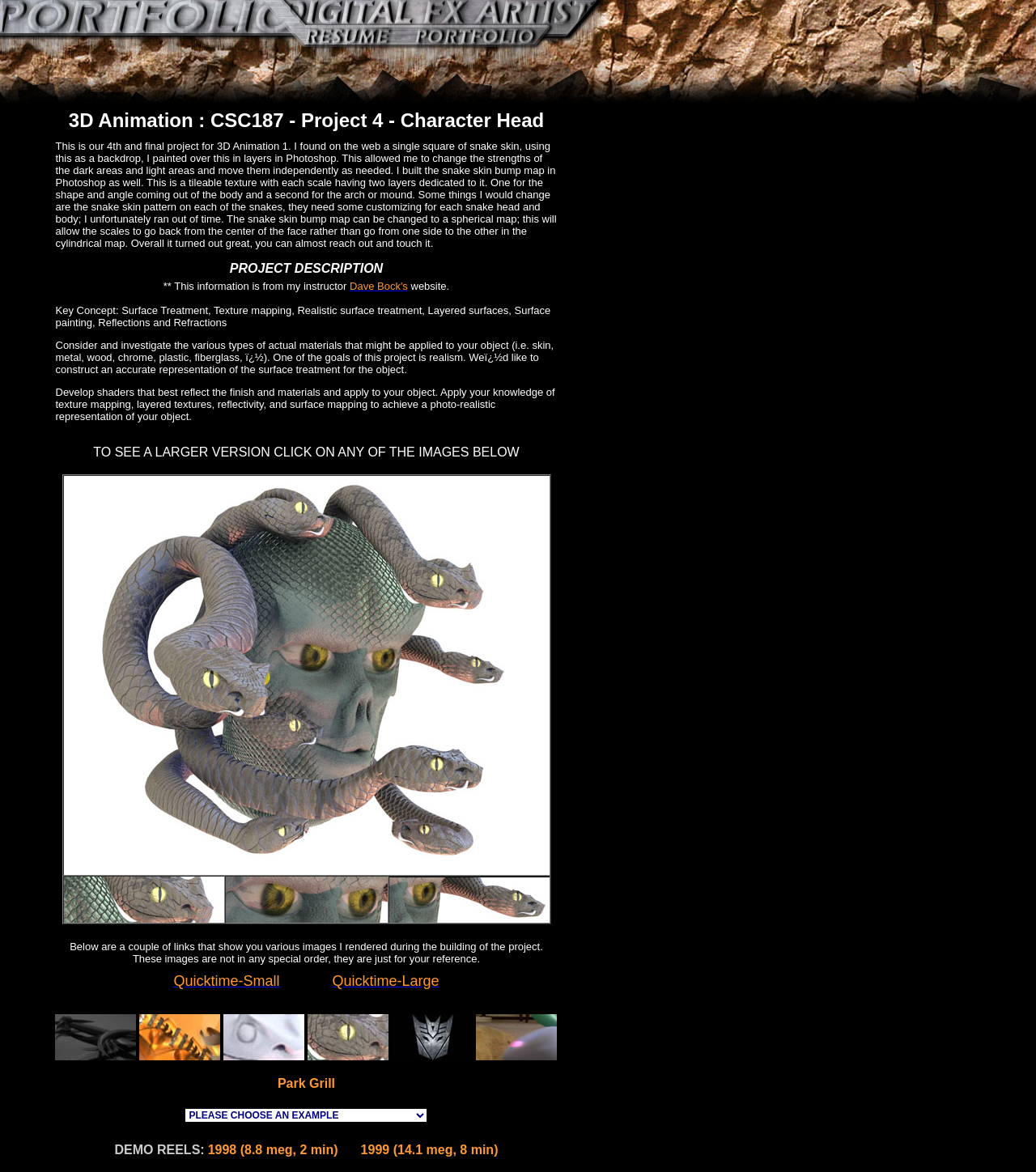Please reply to the following question using a single word or phrase: 
How many images are available to view?

Multiple